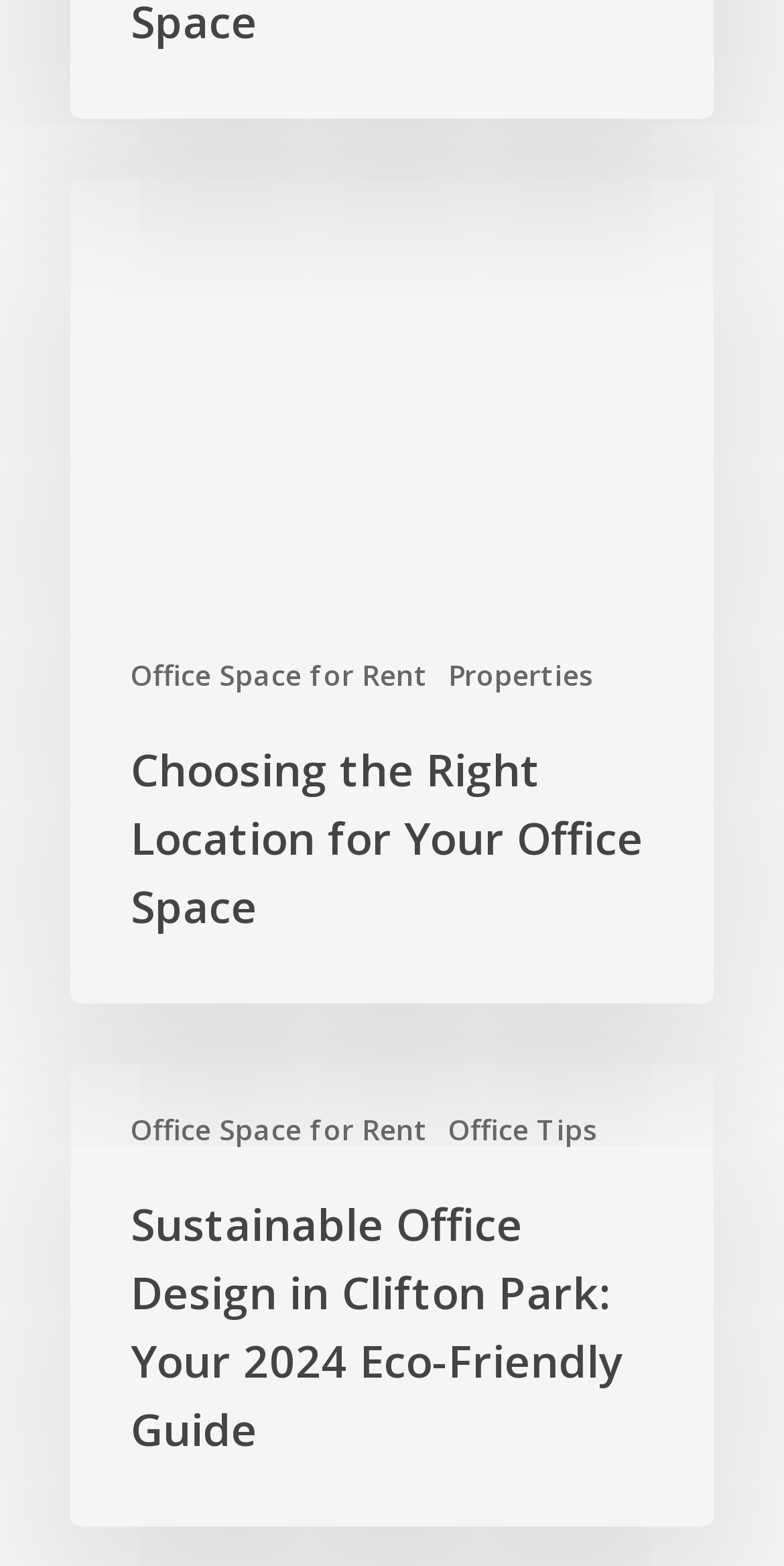Extract the bounding box coordinates for the HTML element that matches this description: "parent_node: Office Space for RentProperties". The coordinates should be four float numbers between 0 and 1, i.e., [left, top, right, bottom].

[0.09, 0.114, 0.91, 0.39]